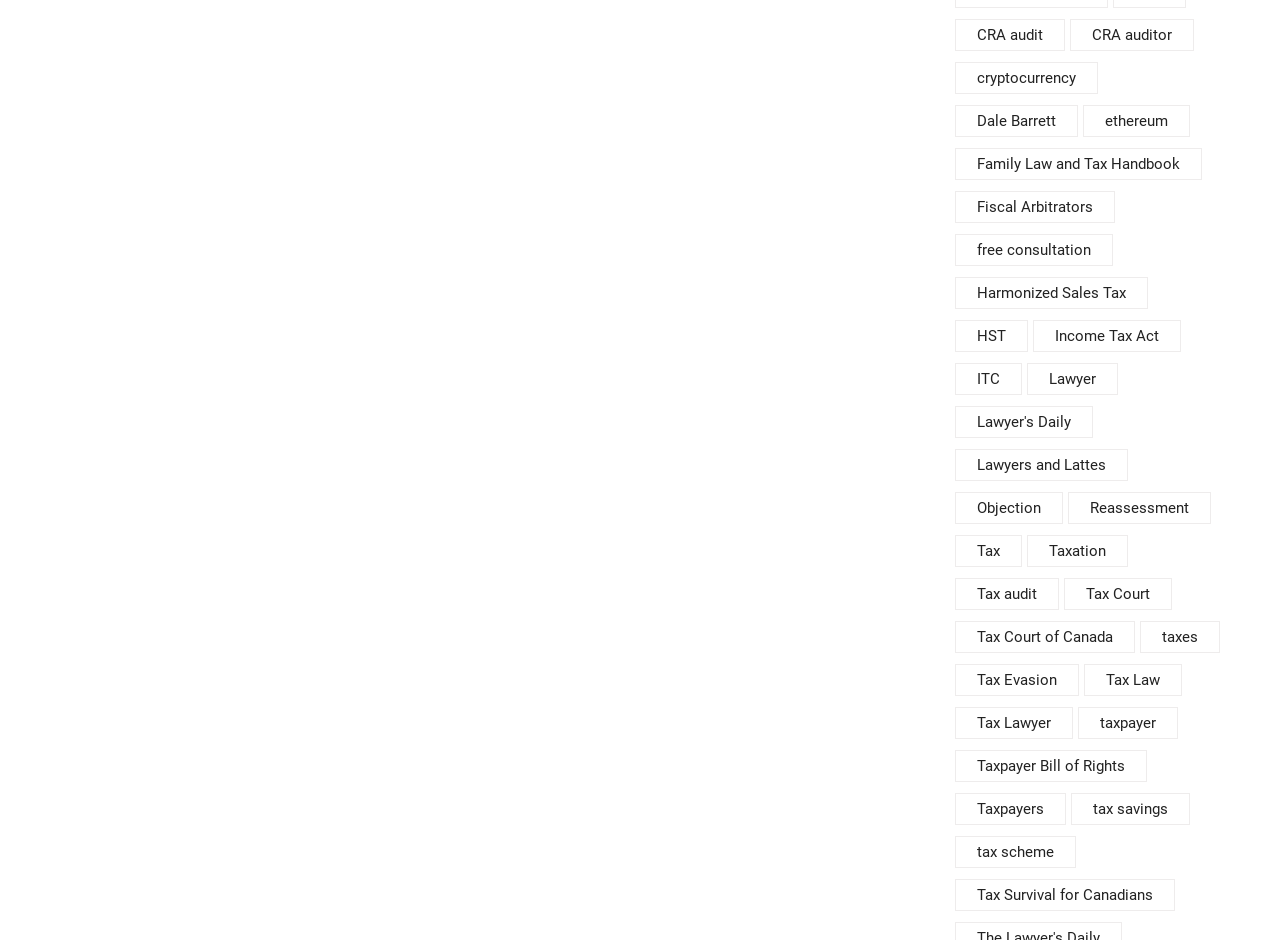What is the likely profession of the individuals mentioned on this webpage?
From the image, respond with a single word or phrase.

Lawyers